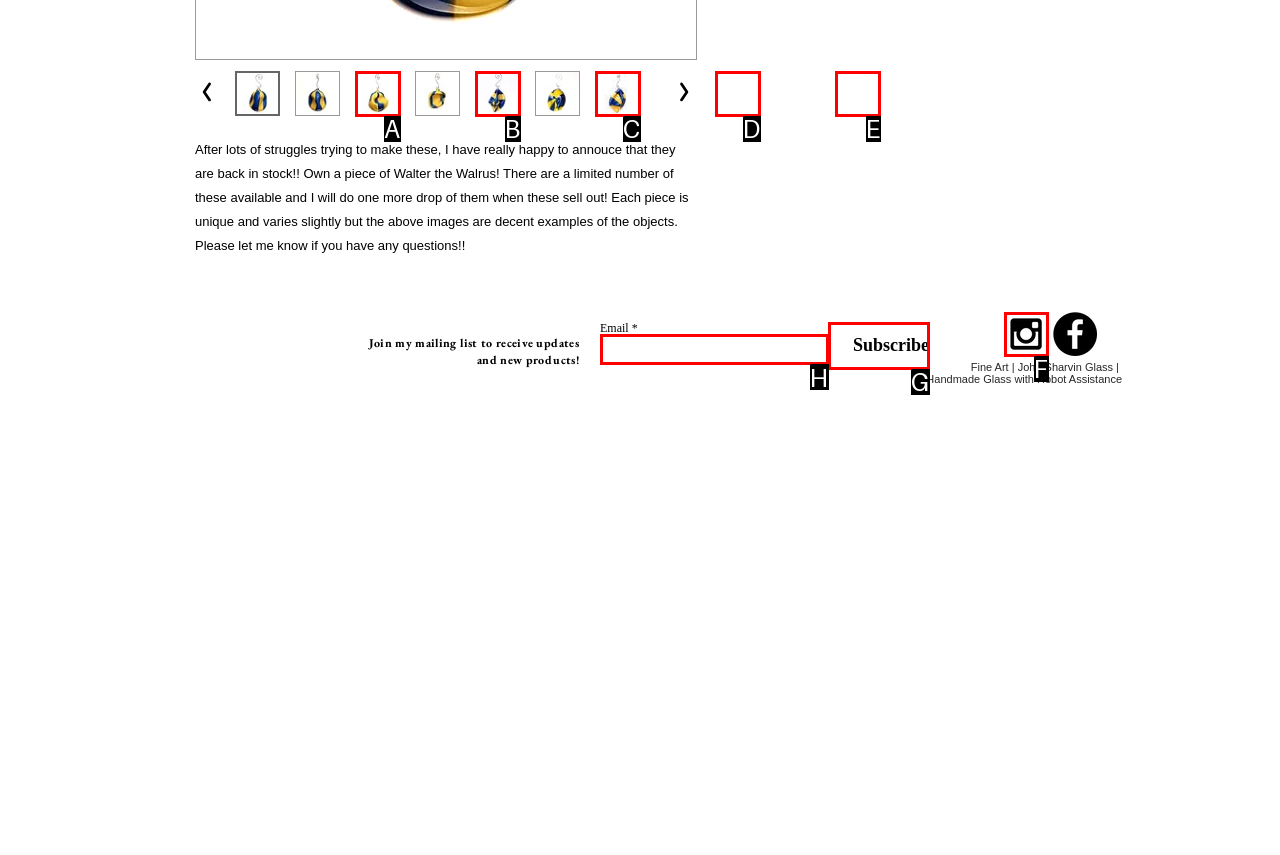Find the option that fits the given description: Subscribe
Answer with the letter representing the correct choice directly.

G